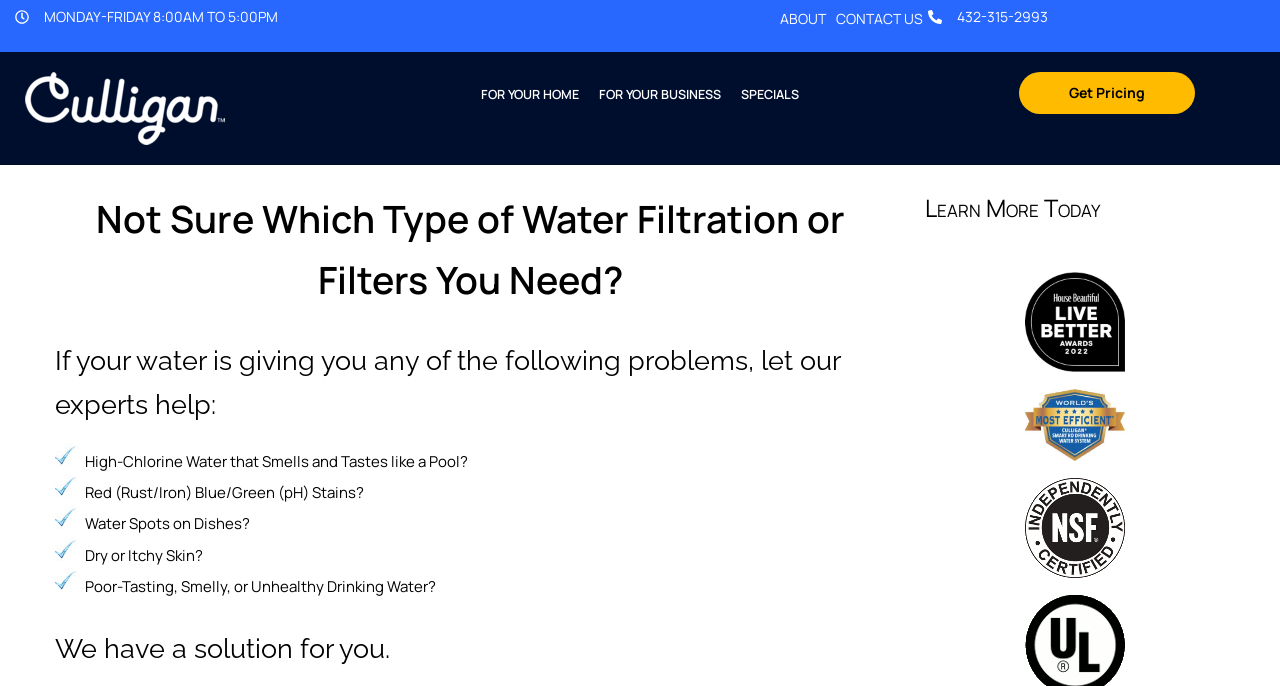What is the primary heading on this webpage?

Not Sure Which Type of Water Filtration or Filters You Need?